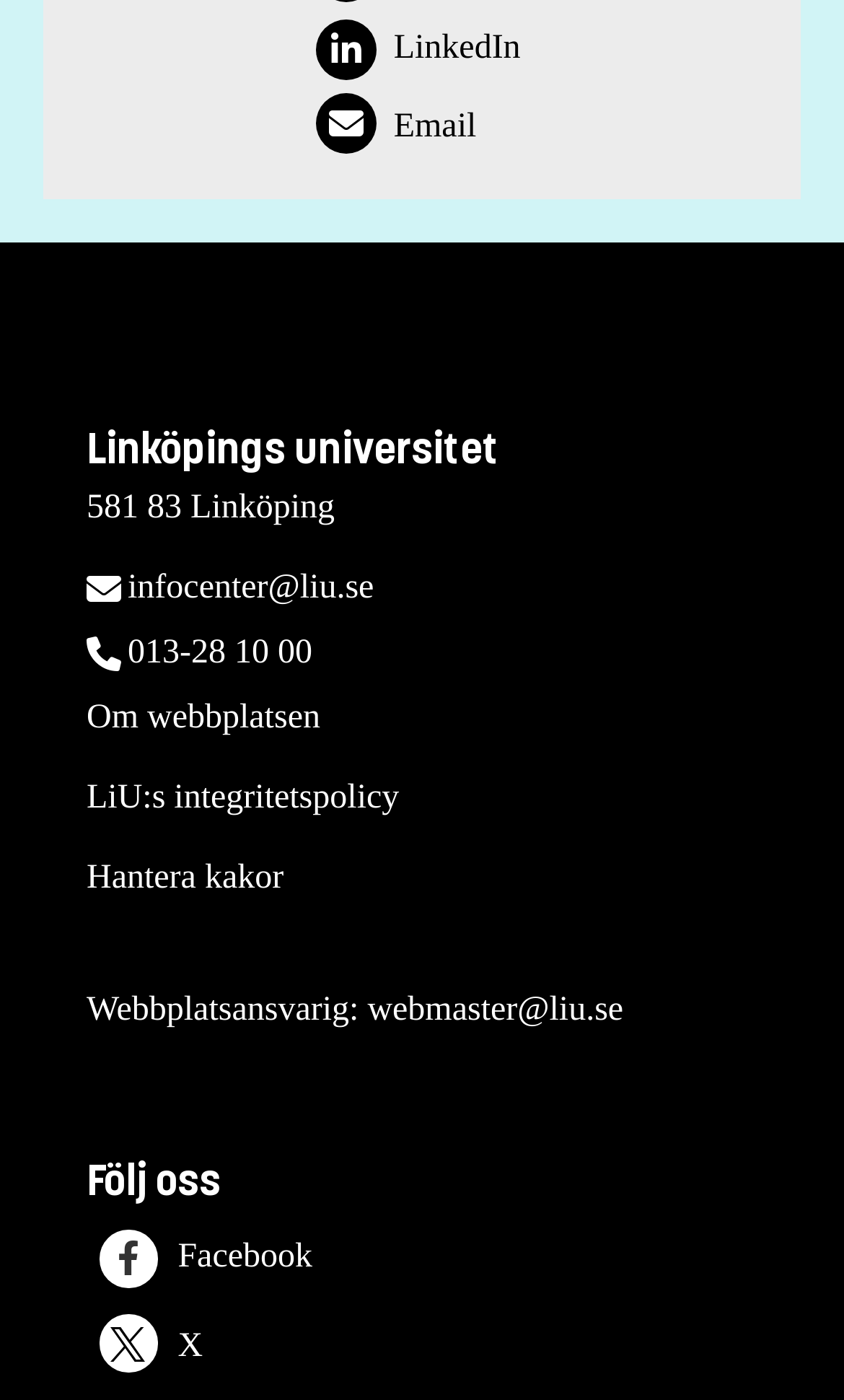Locate the coordinates of the bounding box for the clickable region that fulfills this instruction: "View LinkedIn profile".

[0.374, 0.003, 0.626, 0.057]